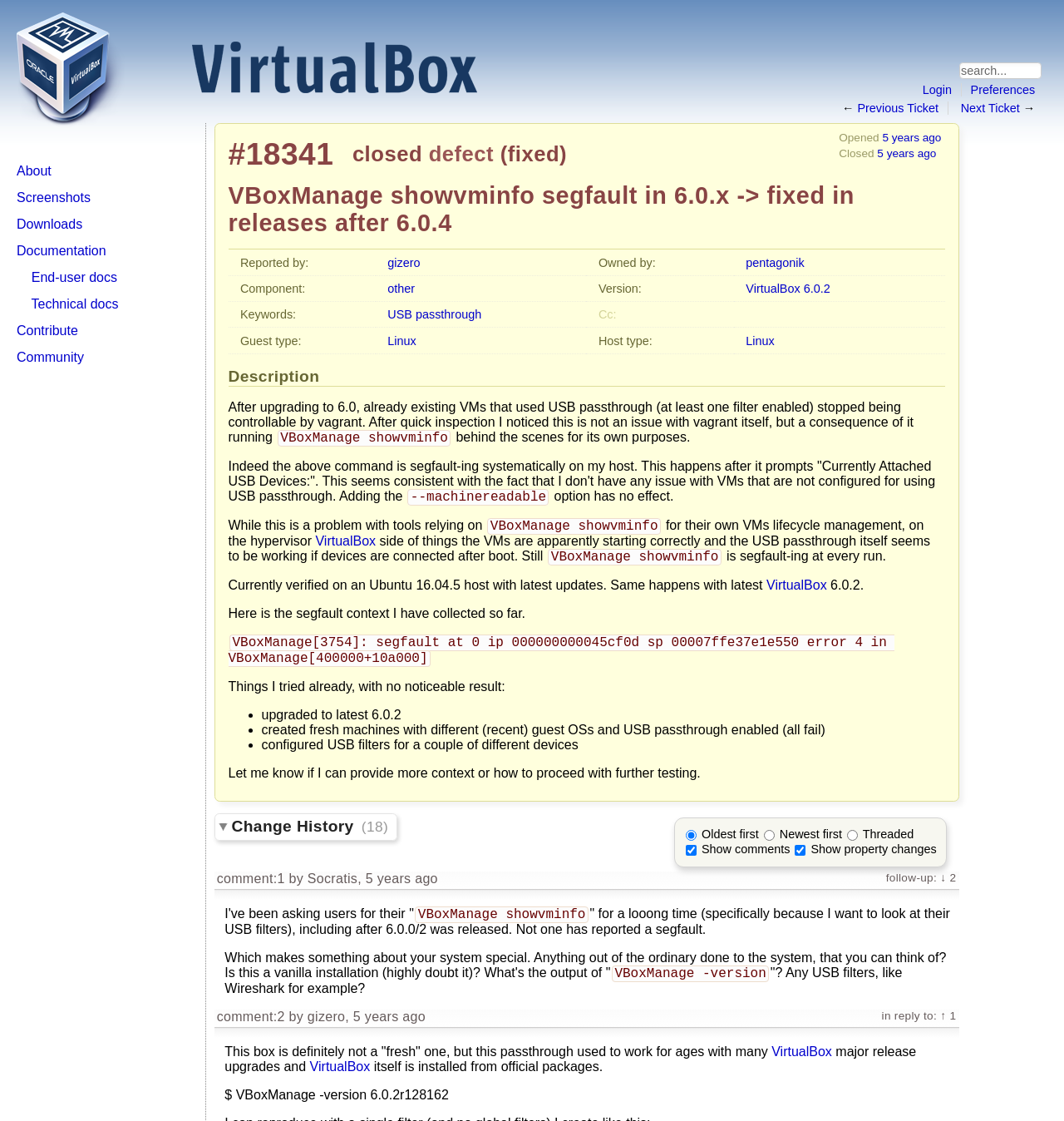What is the name of the software being discussed?
Please provide a detailed and comprehensive answer to the question.

Based on the webpage content, the software being discussed is VirtualBox, which is mentioned in the heading and multiple times in the description.